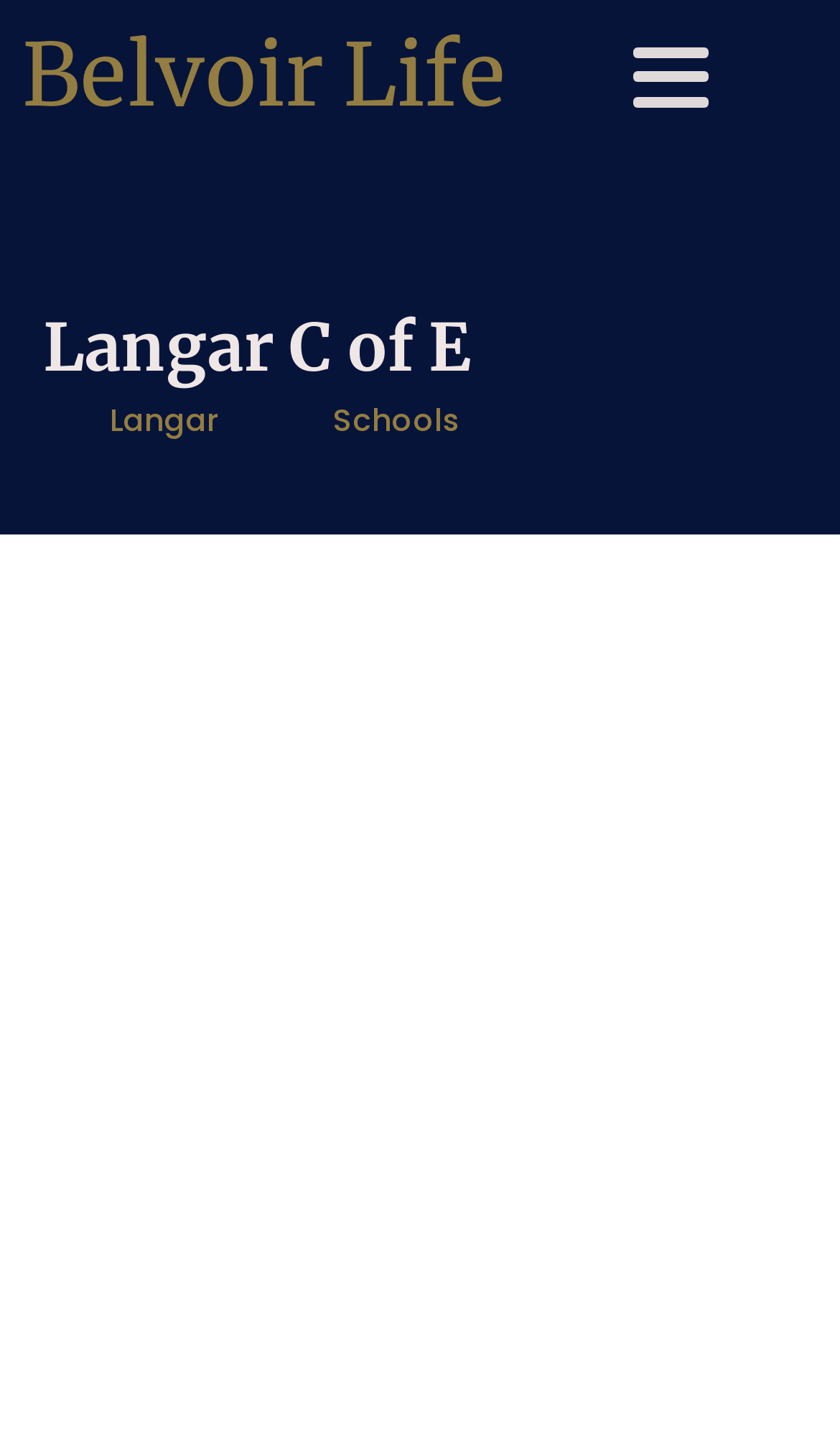Provide the bounding box coordinates of the HTML element described by the text: "Belvoir Life". The coordinates should be in the format [left, top, right, bottom] with values between 0 and 1.

[0.026, 0.0, 0.603, 0.108]